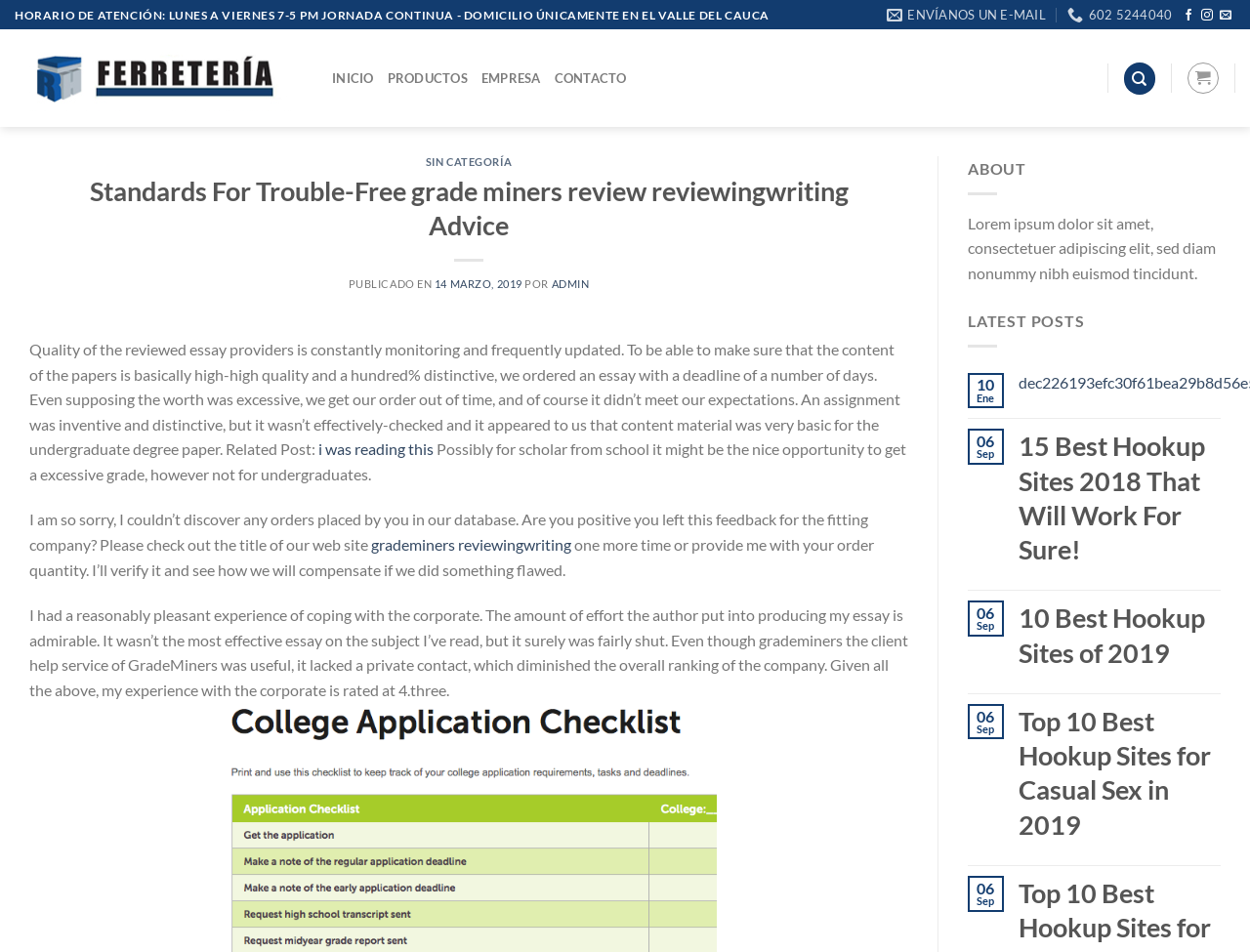Please find the bounding box coordinates of the element that you should click to achieve the following instruction: "Click the 'grademiners reviewingwriting' link". The coordinates should be presented as four float numbers between 0 and 1: [left, top, right, bottom].

[0.297, 0.562, 0.457, 0.581]